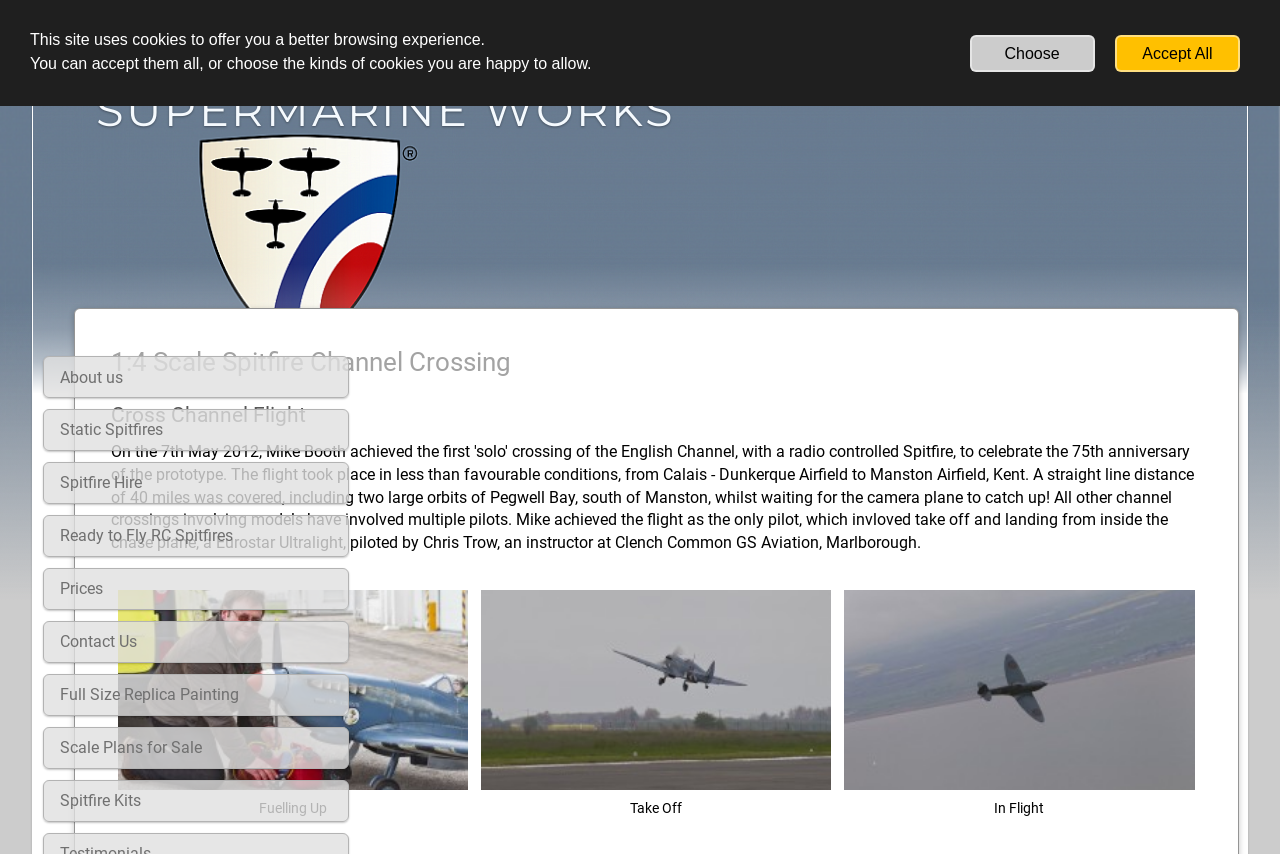What is the purpose of the 'Fuelling Up' link? Using the information from the screenshot, answer with a single word or phrase.

To show fuelling process